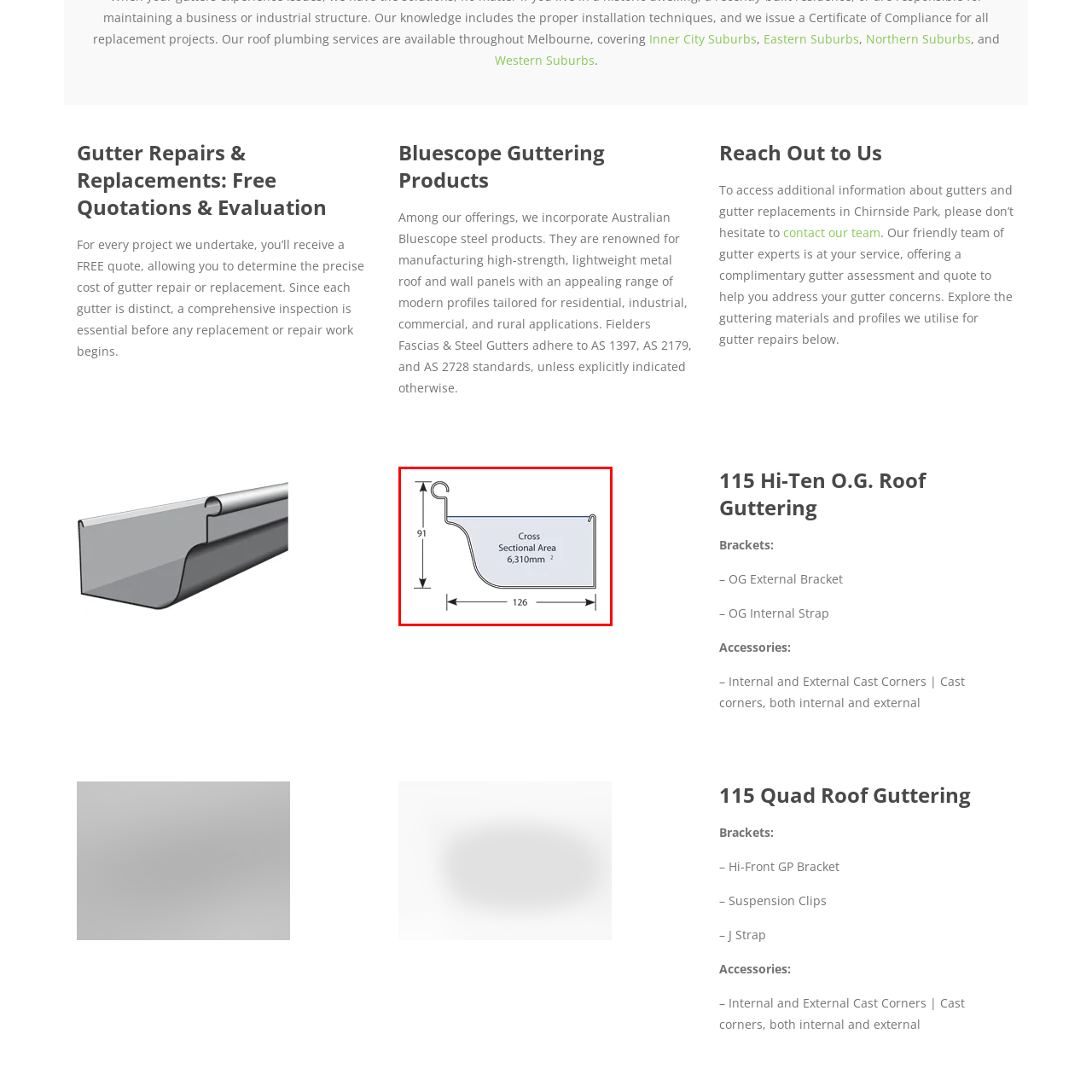Provide an in-depth description of the image within the red bounding box.

The image illustrates the design specifications of a gutter profile, showcasing its cross-sectional area along with dimensions for effective gutter installation. The highlighted dimensions indicate a height of 91 mm and a width of 126 mm, while the external cross-sectional area measures 6,310 mm². This detailed diagram serves as a visual reference for professionals involved in gutter repairs and replacements, particularly in relation to the Bluescope Guttering Products mentioned in the surrounding content. These products are integral for achieving optimal performance in various applications, including residential and commercial settings.